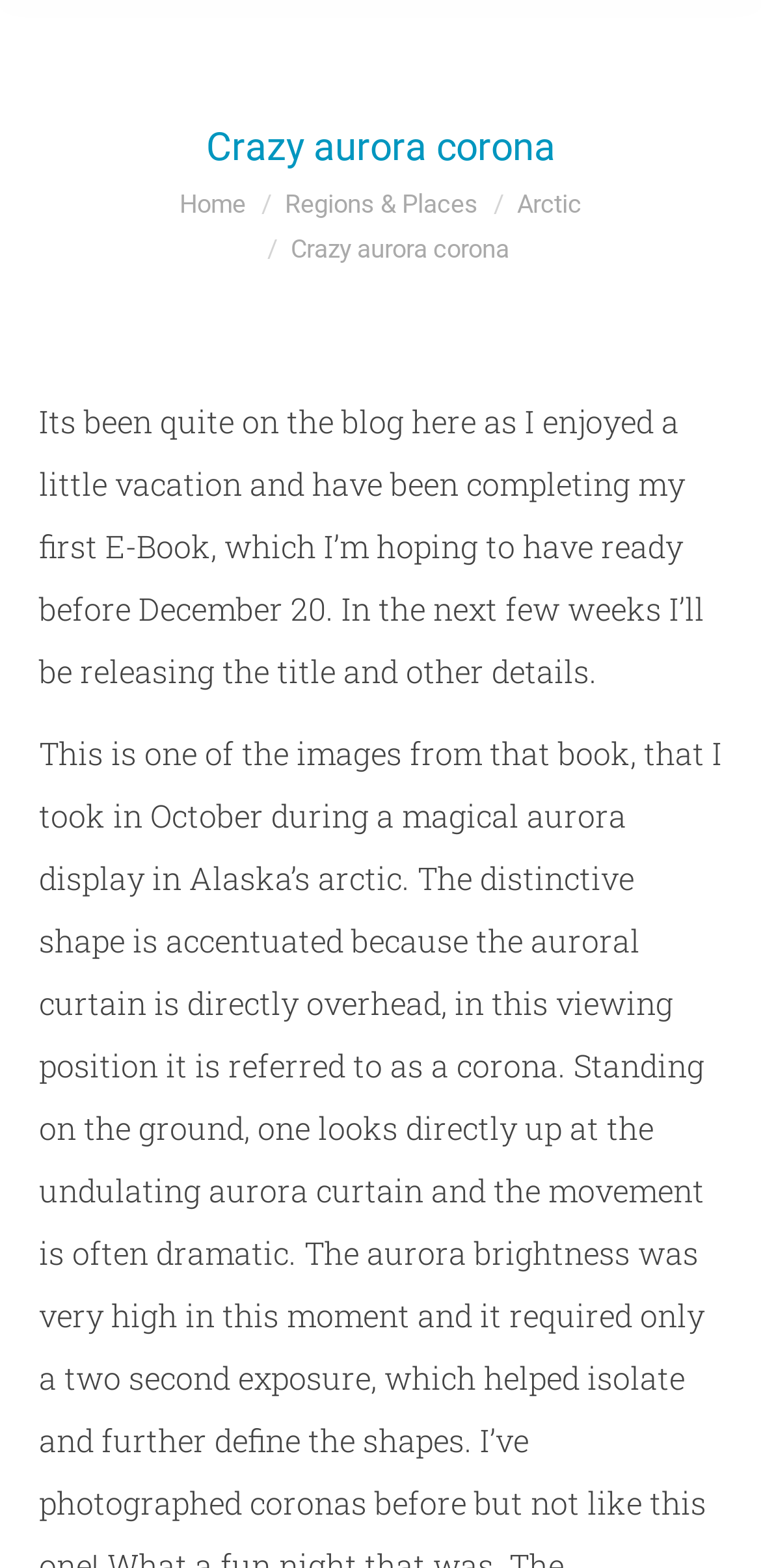Locate and extract the headline of this webpage.

Crazy aurora corona